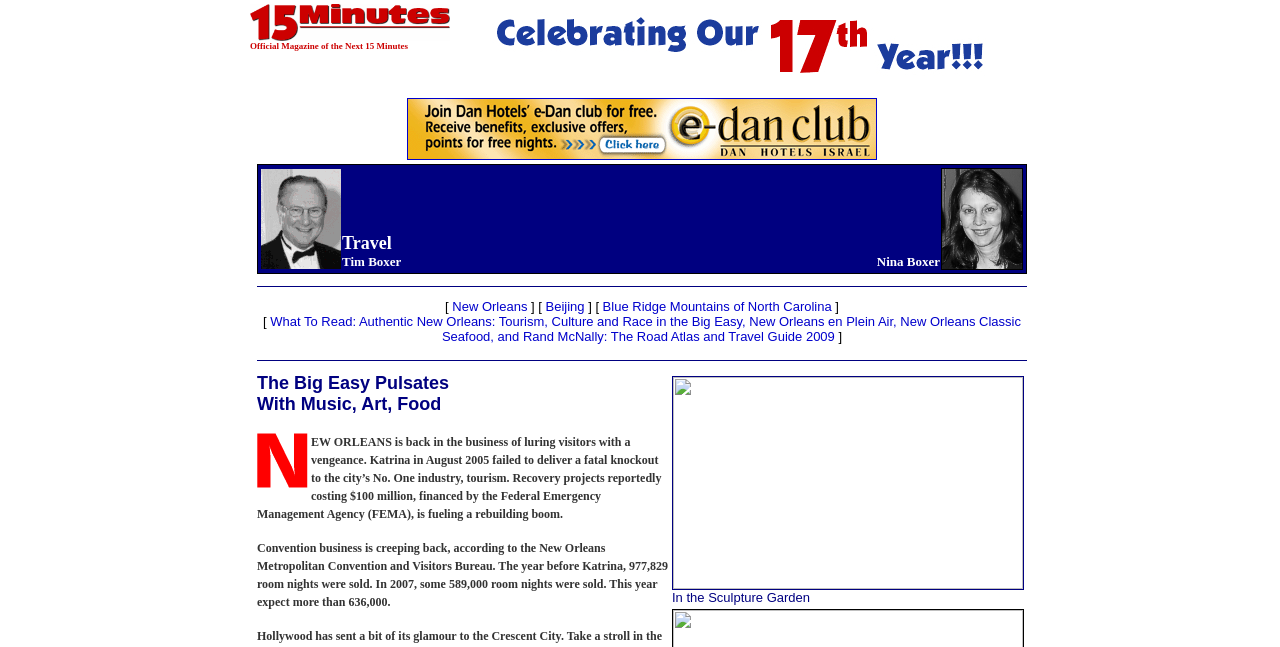Extract the bounding box coordinates for the UI element described as: "New Orleans".

[0.353, 0.462, 0.412, 0.485]